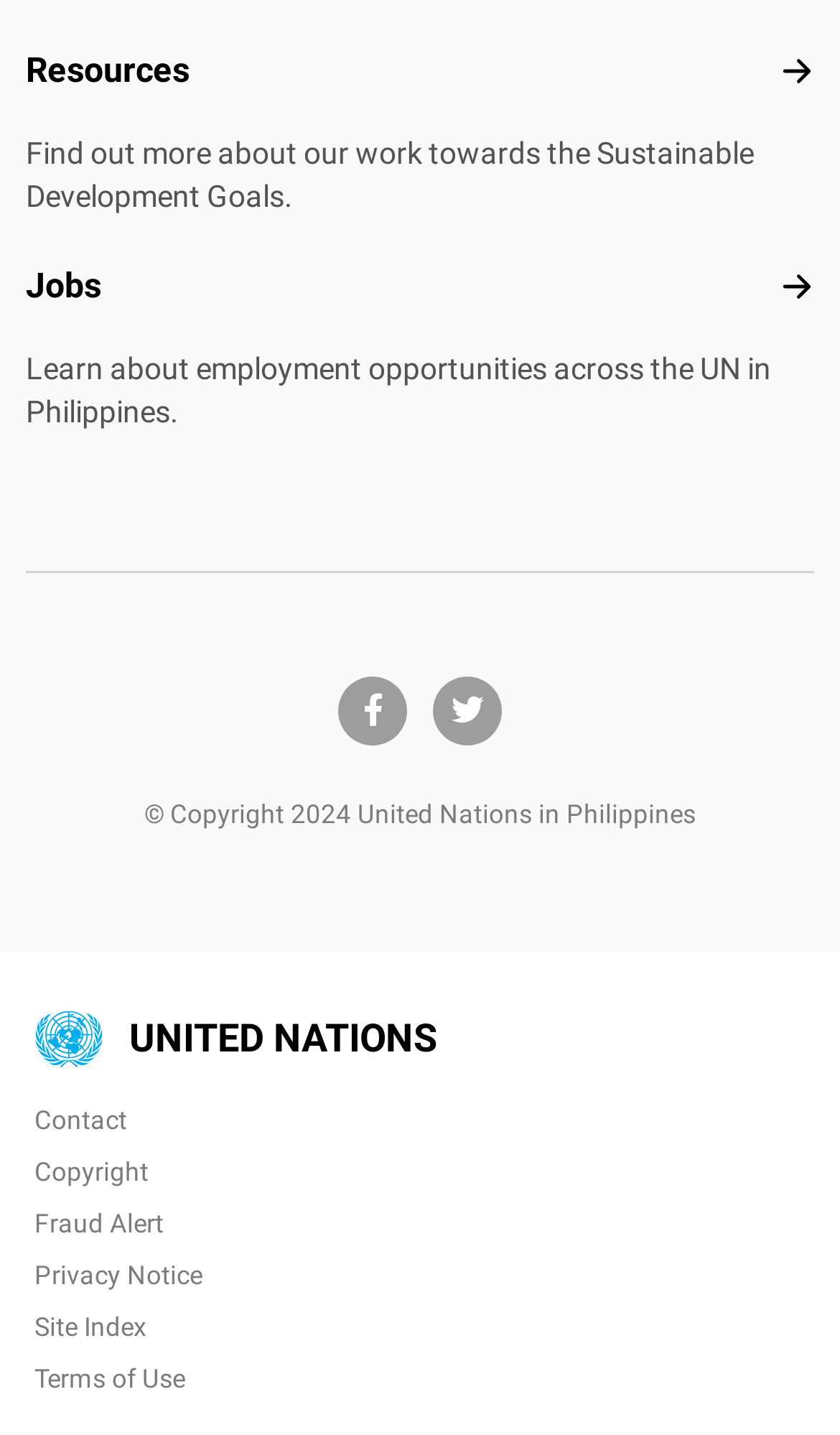Identify the bounding box for the UI element described as: "Terms of Use". Ensure the coordinates are four float numbers between 0 and 1, formatted as [left, top, right, bottom].

[0.041, 0.951, 0.221, 0.972]